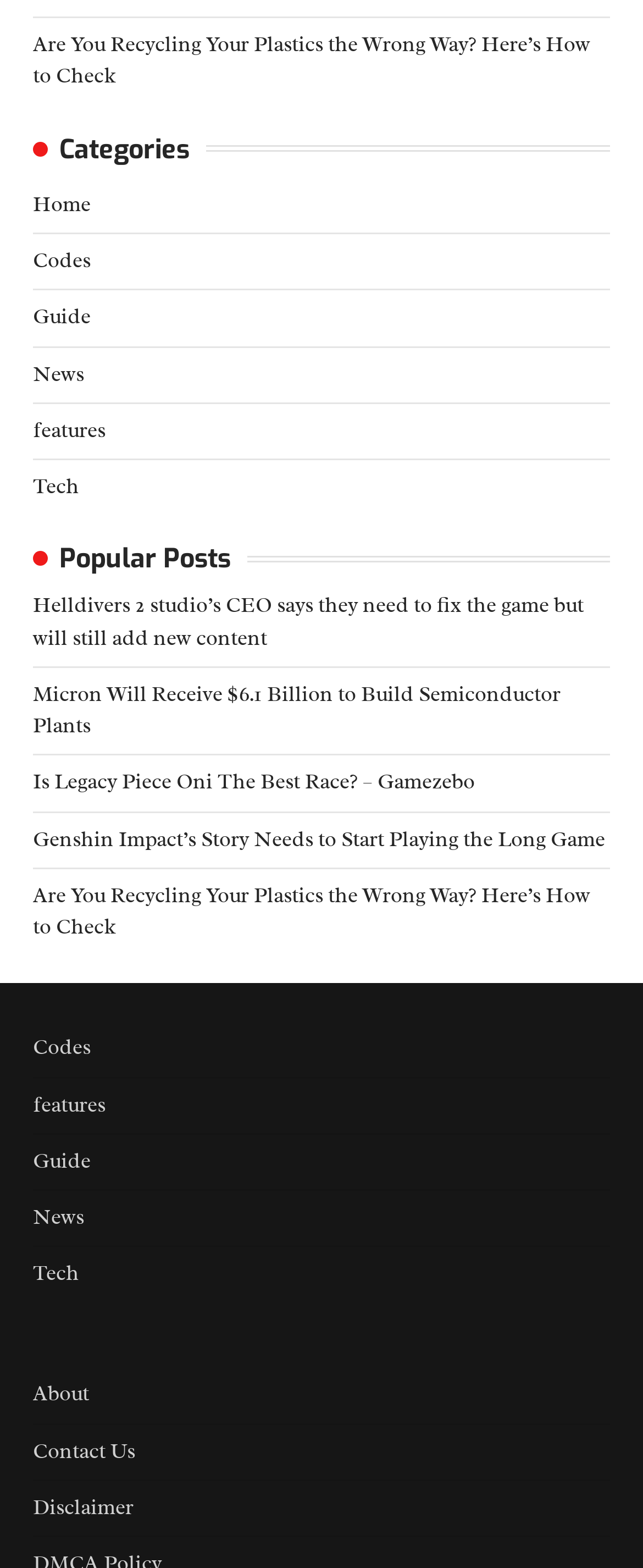Highlight the bounding box coordinates of the region I should click on to meet the following instruction: "check guide".

[0.051, 0.194, 0.141, 0.211]